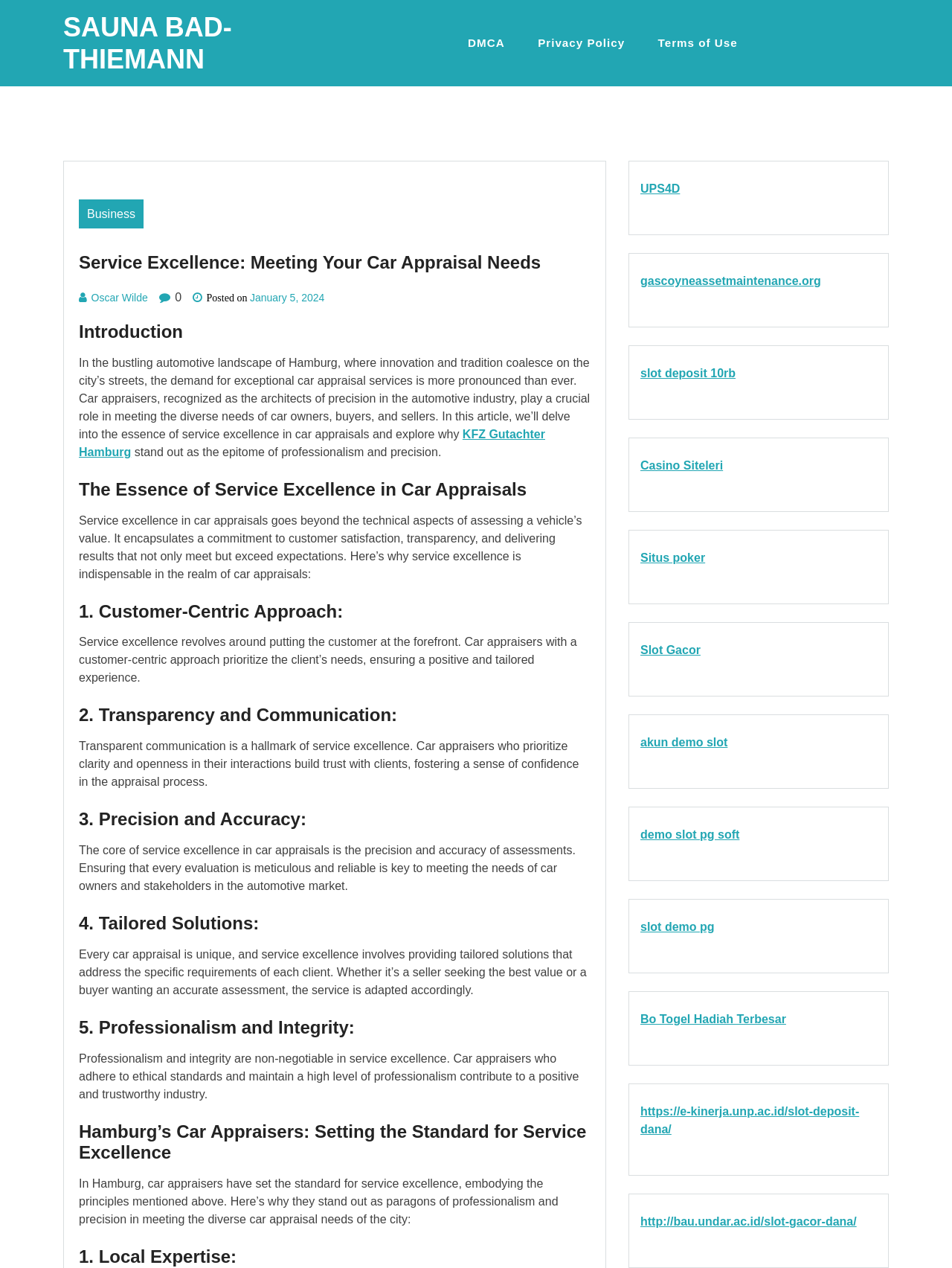Provide a short, one-word or phrase answer to the question below:
What is the essence of service excellence in car appraisals?

Commitment to customer satisfaction